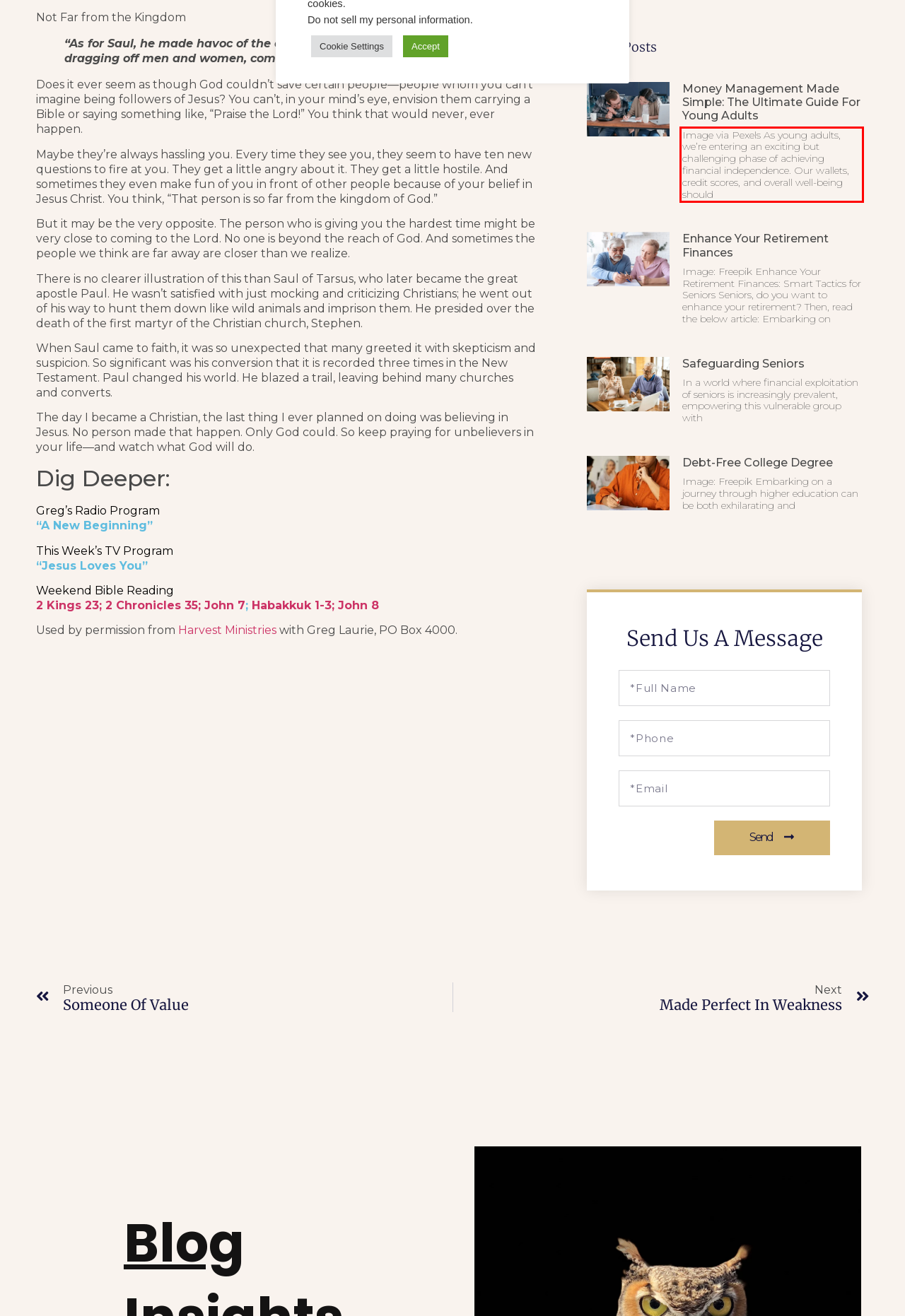Using the provided webpage screenshot, identify and read the text within the red rectangle bounding box.

Image via Pexels As young adults, we’re entering an exciting but challenging phase of achieving financial independence. Our wallets, credit scores, and overall well-being should